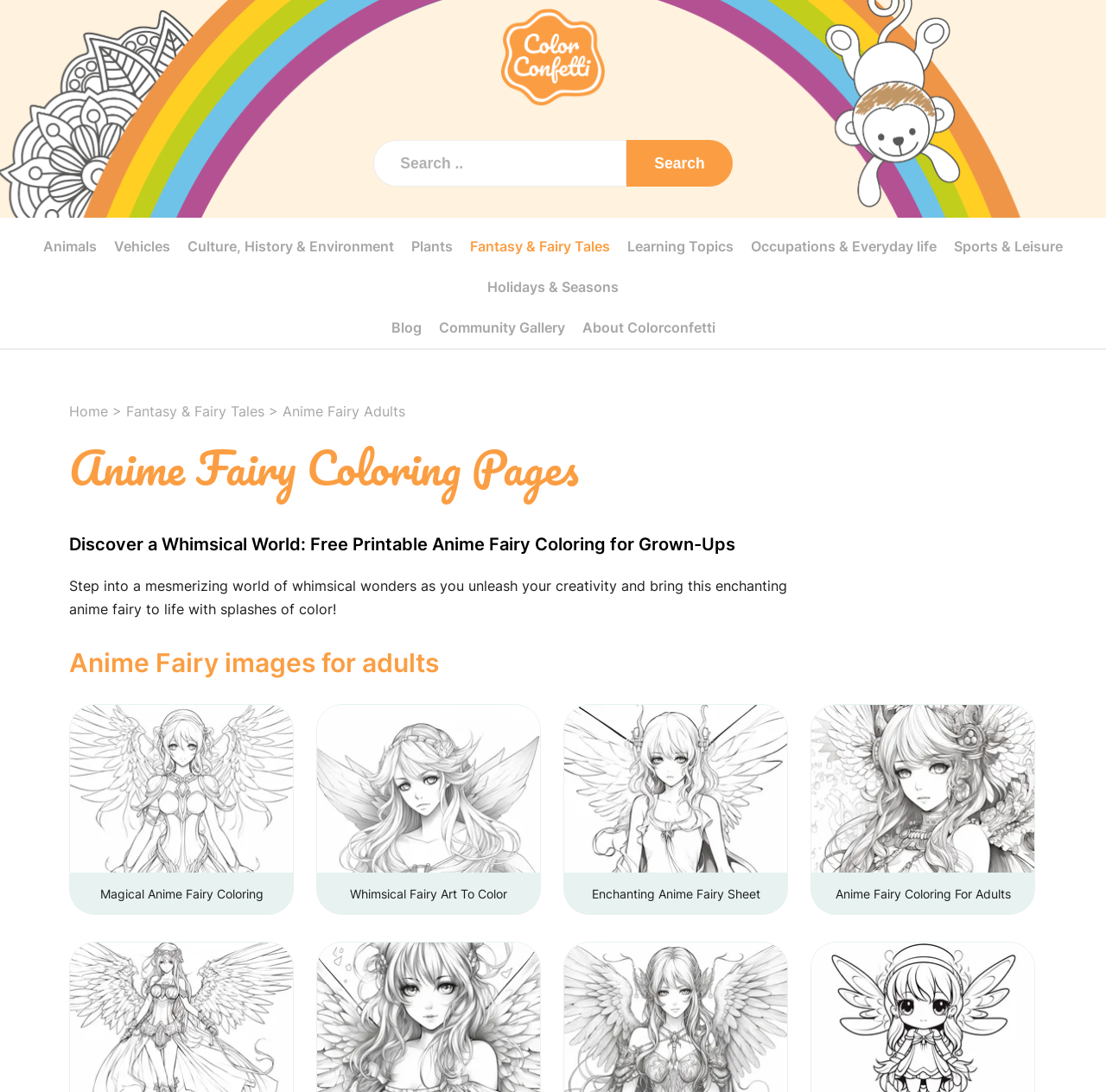Describe all the key features and sections of the webpage thoroughly.

This webpage is about free printable coloring pages for kids and adults, specifically featuring anime fairy designs. At the top left, there is a logo image with the text "logo colorconfetti". Next to it, there is a search bar with a "Search" button. 

Below the logo, there are several categories listed horizontally, including "Animals", "Vehicles", "Culture, History & Environment", and more. These categories are links that can be clicked to explore related content.

Further down, there is a section with a heading "Anime Fairy Coloring Pages" and a subheading that reads "Discover a Whimsical World: Free Printable Anime Fairy Coloring for Grown-Ups". Below this, there is a paragraph of text that invites users to unleash their creativity and bring an anime fairy to life with color.

Underneath, there is another heading "Anime Fairy images for adults" followed by four links to different anime fairy coloring pages, including "Magical Anime Fairy Coloring", "Whimsical Fairy Art To Color", "Enchanting Anime Fairy Sheet", and "Anime Fairy Coloring For Adults".